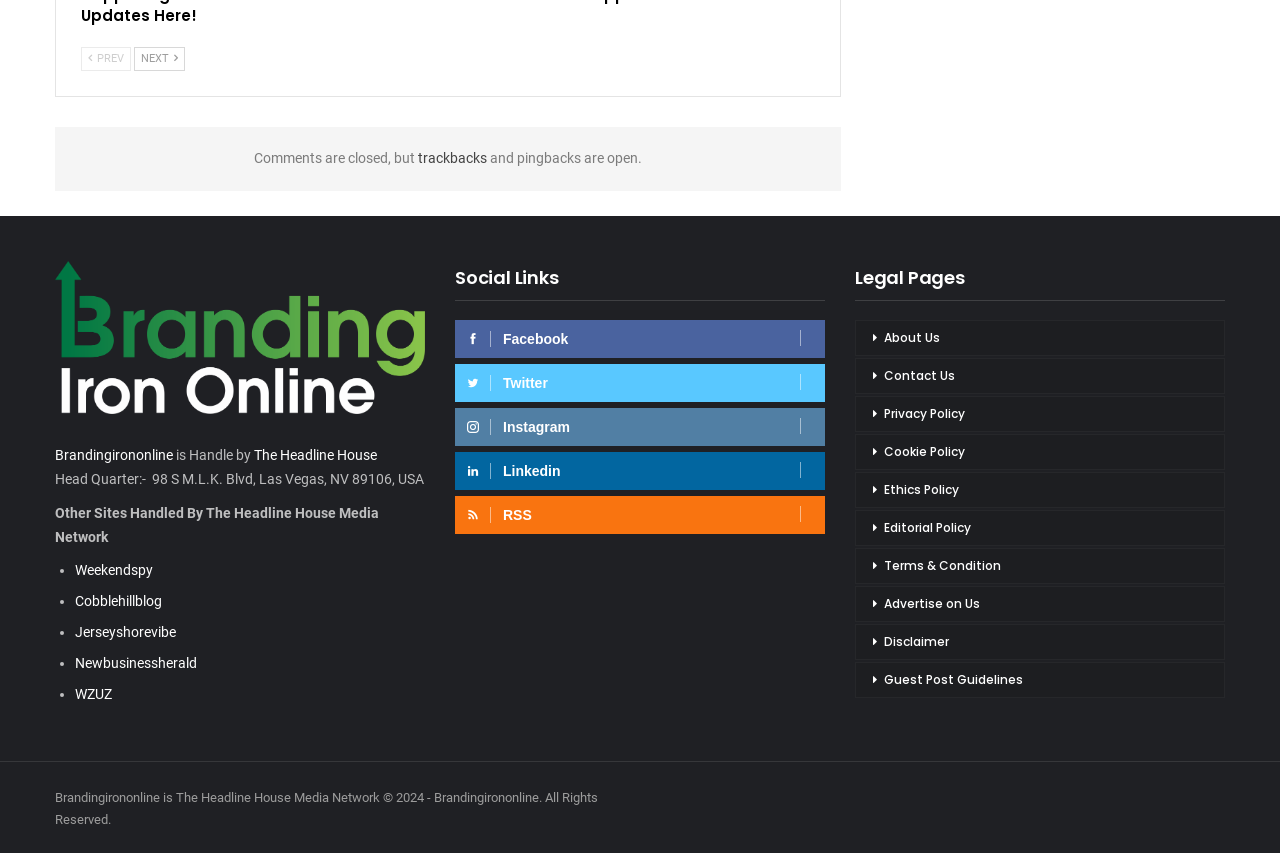Can you give a comprehensive explanation to the question given the content of the image?
What is the name of the media network?

In the footer section, I found the text 'The Headline House Media Network' which suggests that the media network is called The Headline House.